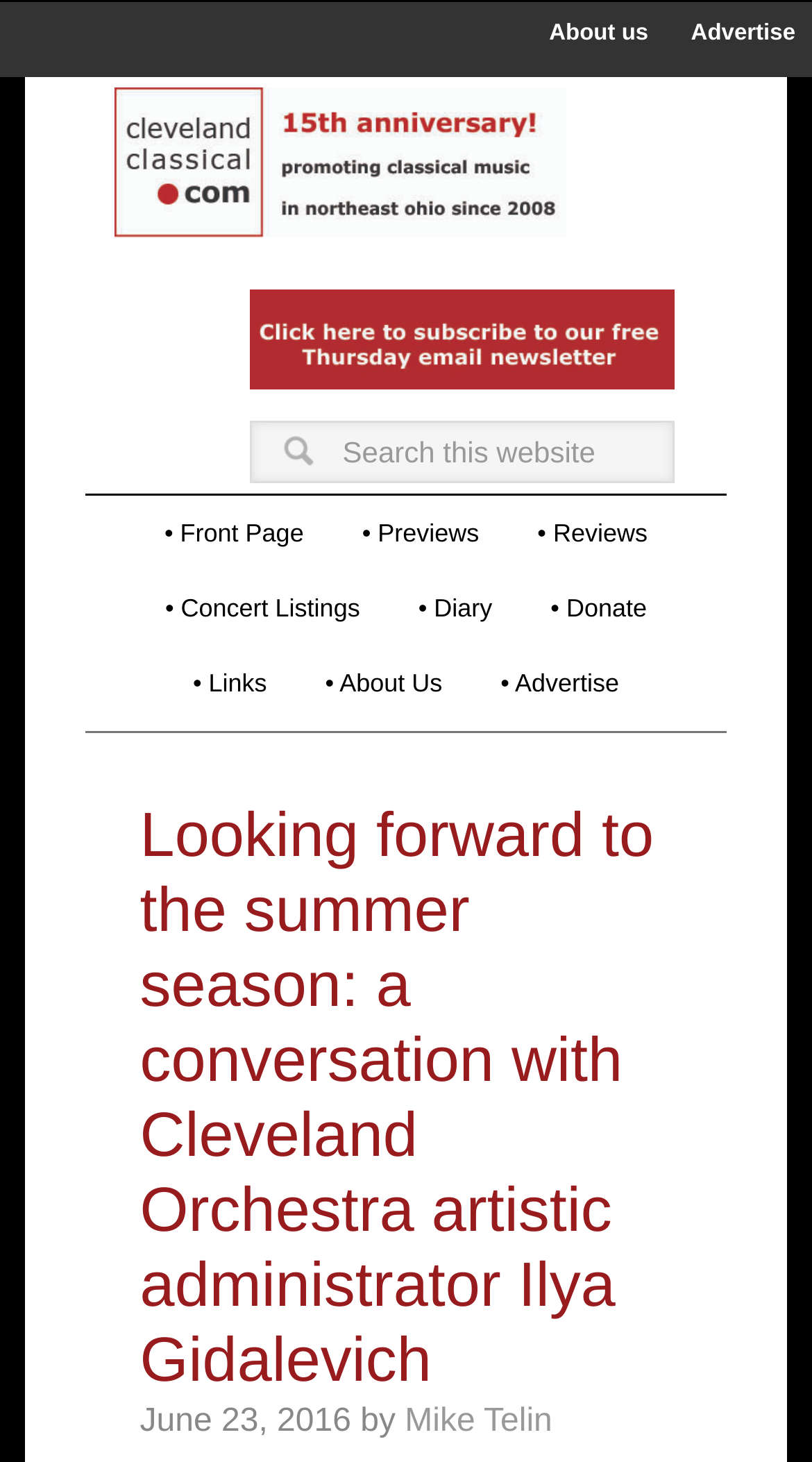Highlight the bounding box of the UI element that corresponds to this description: "Advertise".

[0.83, 0.001, 1.0, 0.046]